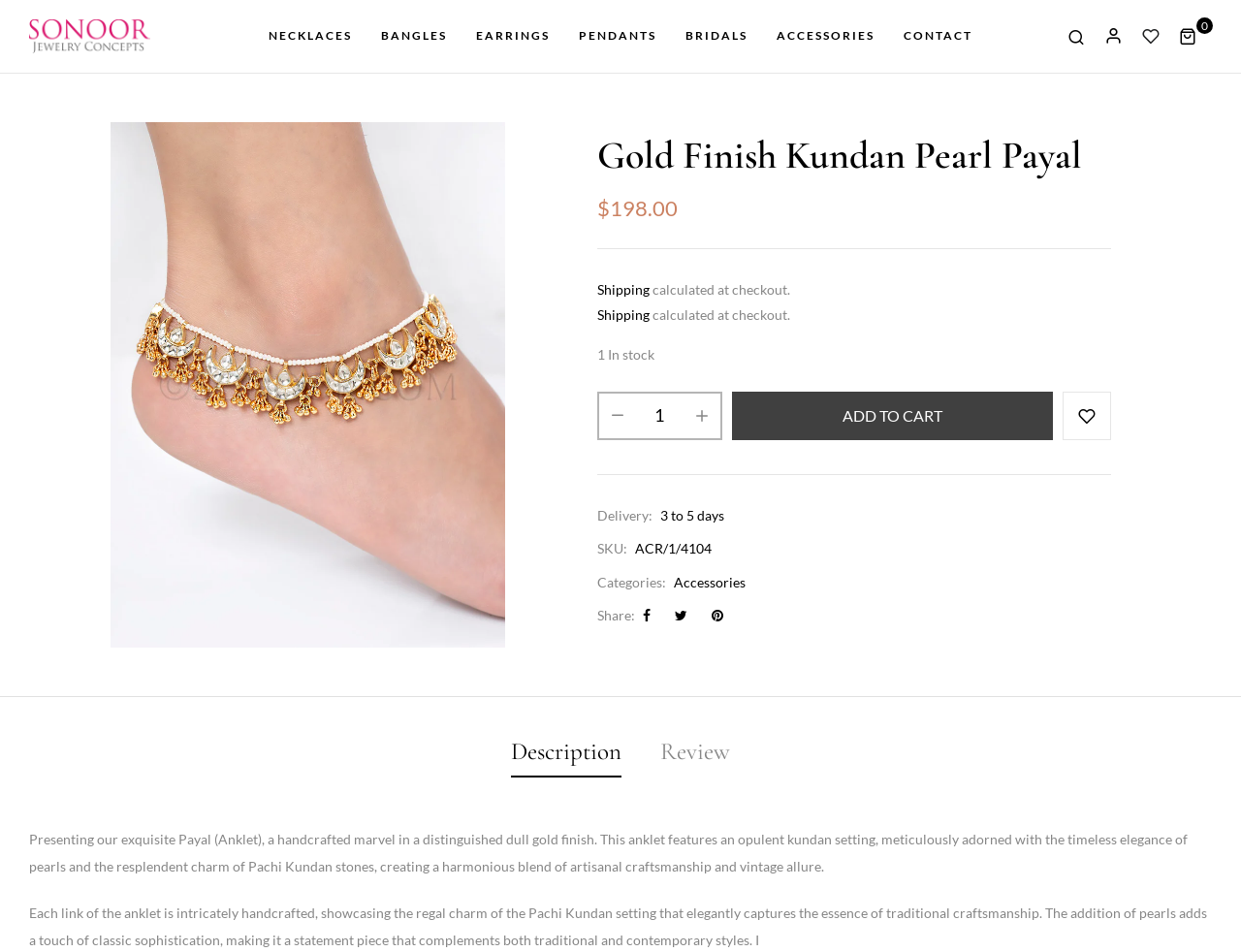What is the SKU of the Payal?
Please provide a single word or phrase as your answer based on the screenshot.

ACR/1/4104